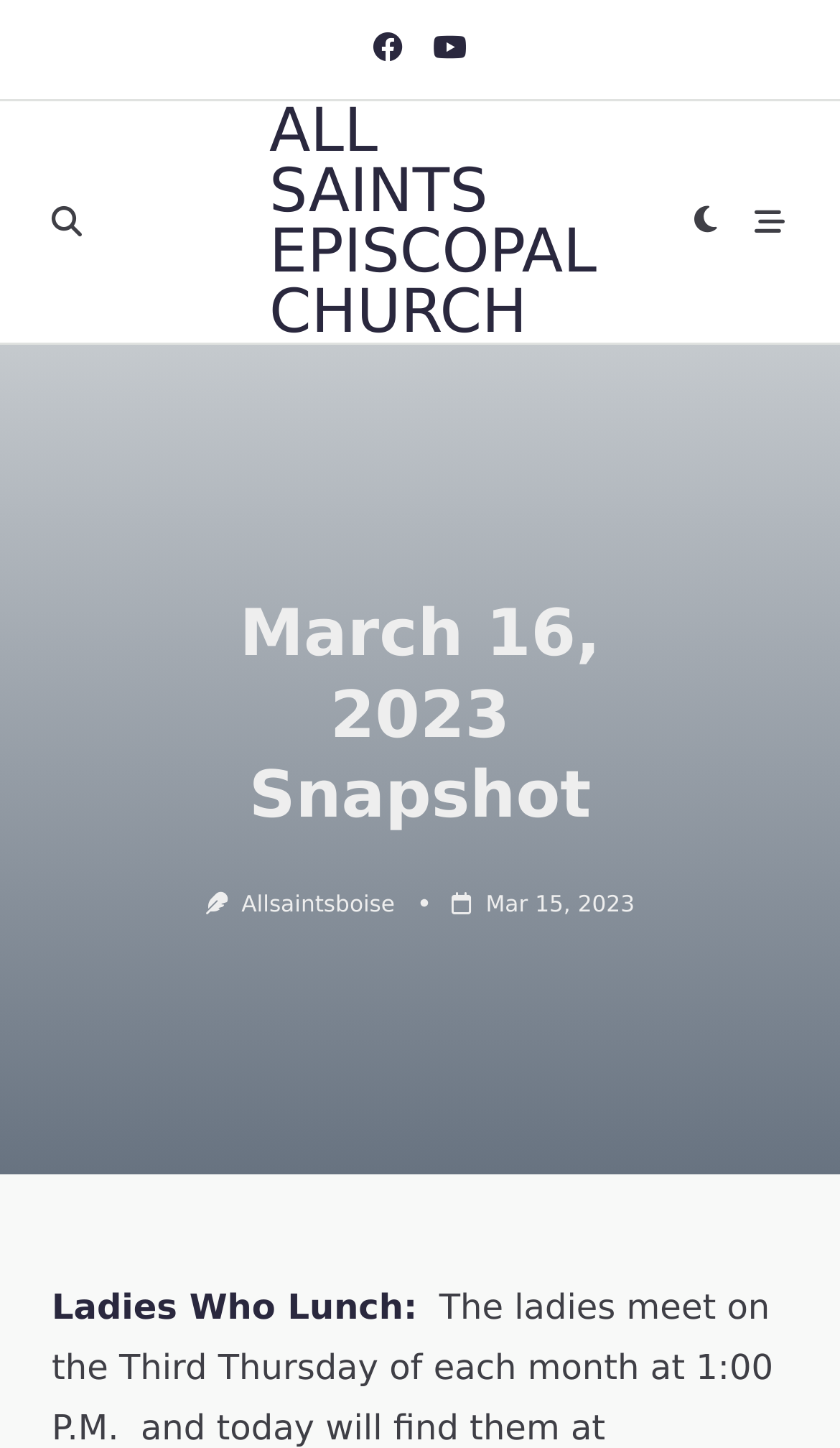What is the previous date mentioned on the webpage?
Using the image as a reference, give a one-word or short phrase answer.

Mar 15, 2023